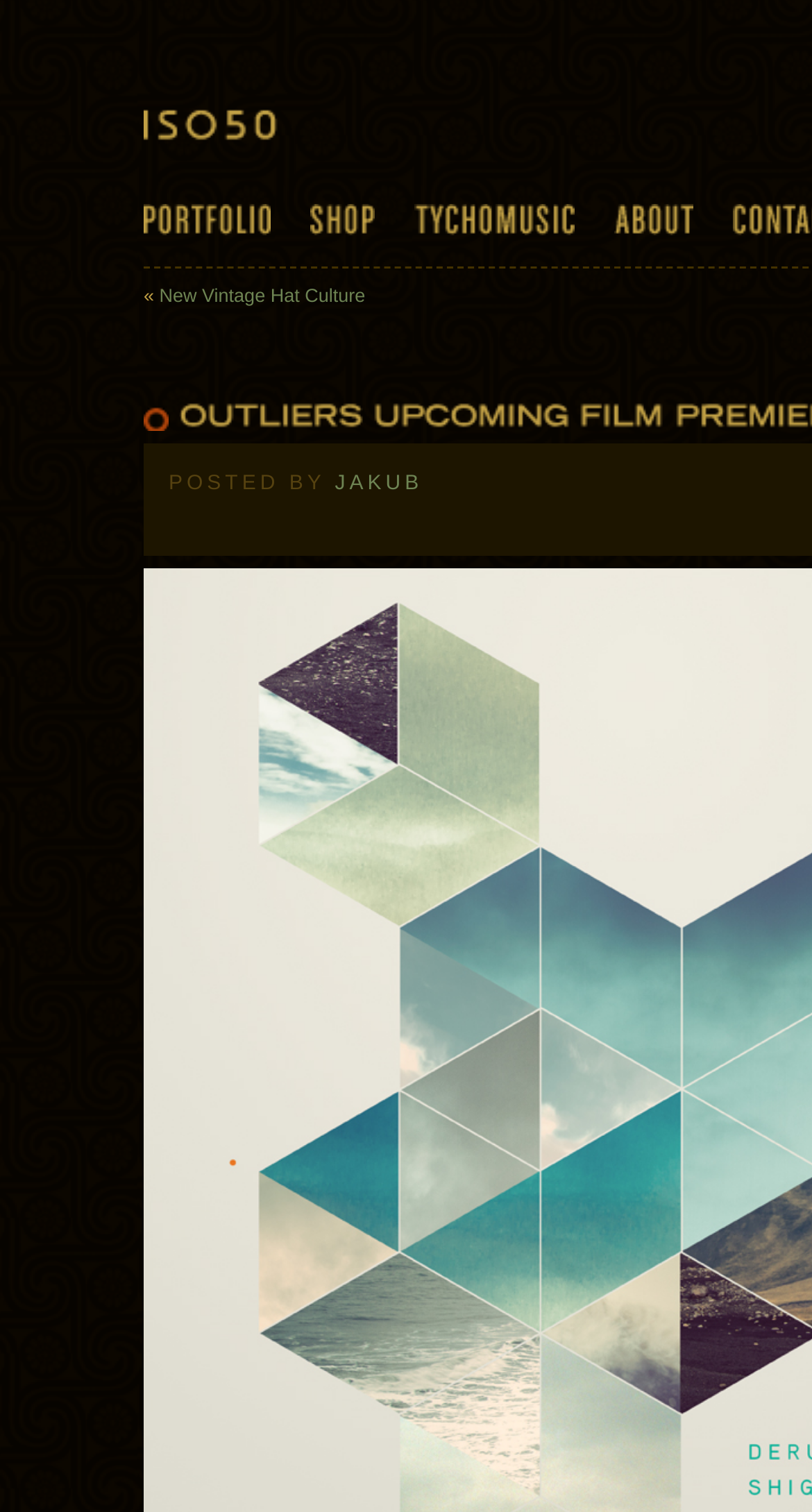How many characters are there in the symbol before 'ISO50'?
Utilize the information in the image to give a detailed answer to the question.

I found the symbol '«' before the text 'ISO50' and counted the number of characters, which is 1.